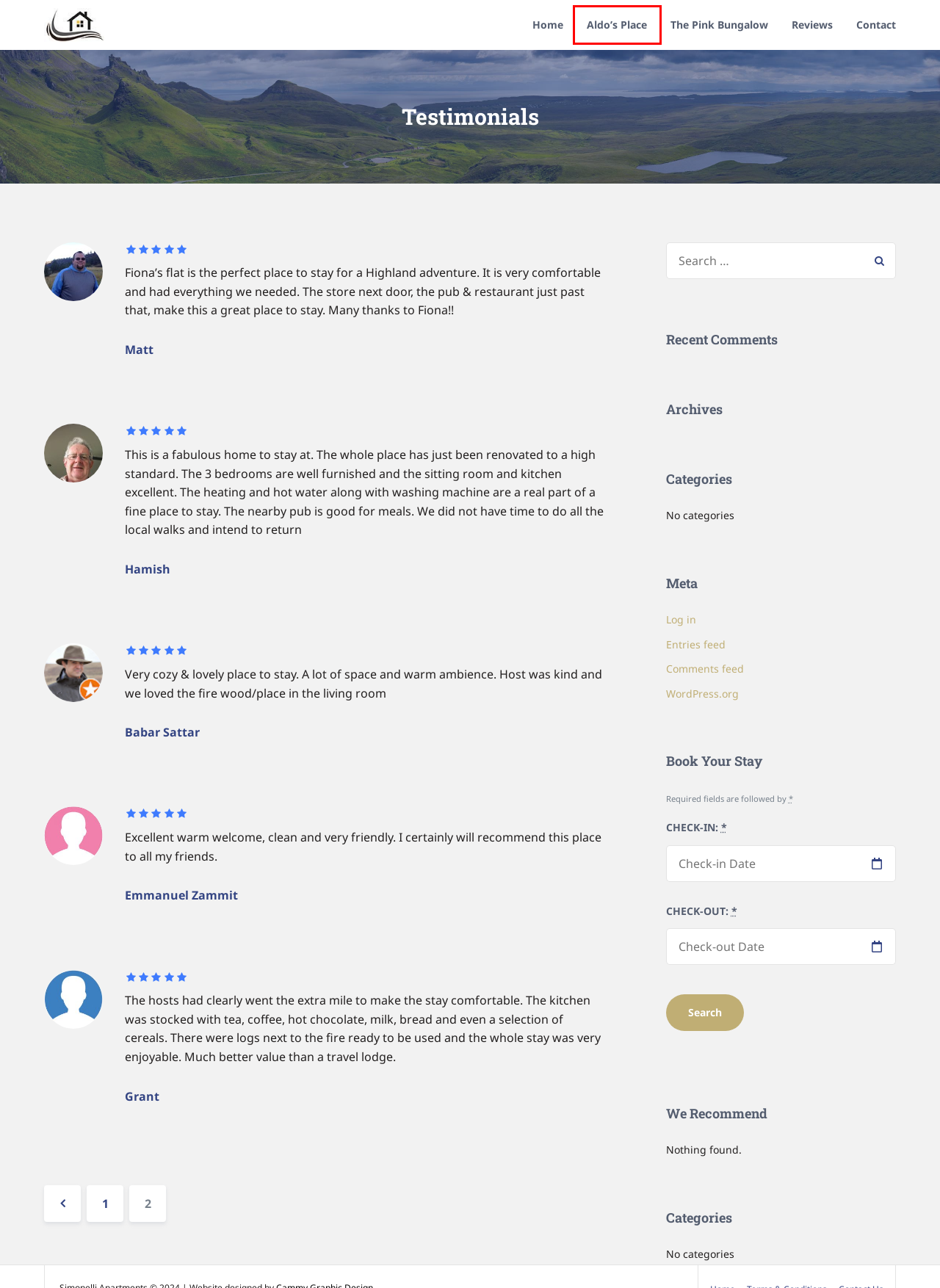You are presented with a screenshot of a webpage containing a red bounding box around an element. Determine which webpage description best describes the new webpage after clicking on the highlighted element. Here are the candidates:
A. Hamish - Simonelli Apartments
B. Grant - Simonelli Apartments
C. Emmanuel Zammit - Simonelli Apartments
D. Blog Tool, Publishing Platform, and CMS – WordPress.org
E. Aldo's Place Dingwall - Simonelli Apartments
F. Matt - Simonelli Apartments
G. Simonelli Apartments
H. Simonelli_apartments - Simonelli Apartments

E